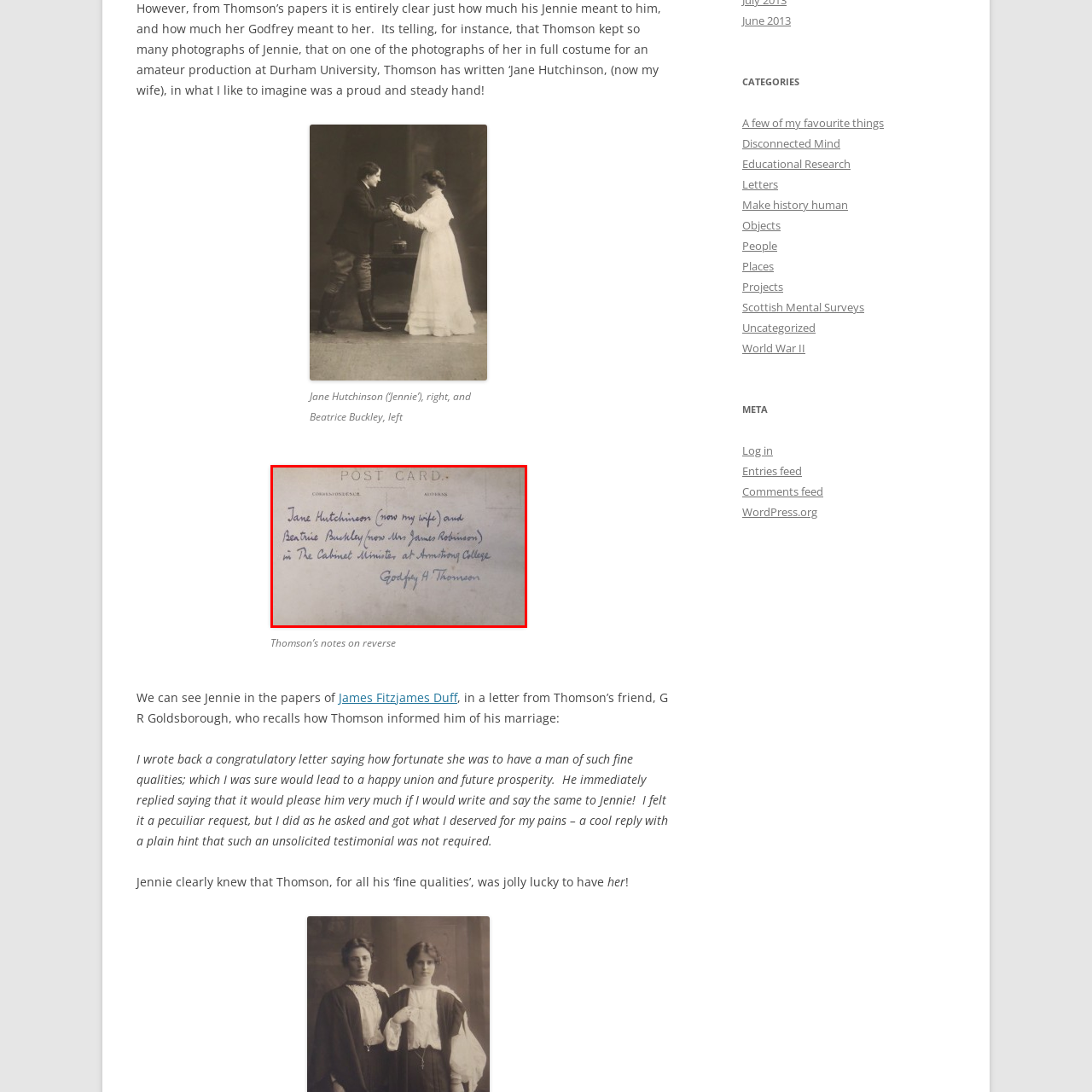Provide a thorough description of the scene depicted within the red bounding box.

The image features a vintage postcard with handwritten text, showcasing a personal note from Godfrey H. Thomson. The message identifies two individuals: Jane Hutchinson, referred to as “now my wife,” and Beatrice Buckley, noted as “now Mrs. James Robinson.” They are mentioned in connection with "The Cabinet Minister" at Armstrong College. The postcard's upper section prominently displays the words "POST CARD," hinting at its historical context. This image captures a moment from the past, embodying a blend of personal relationships and scholarly settings.